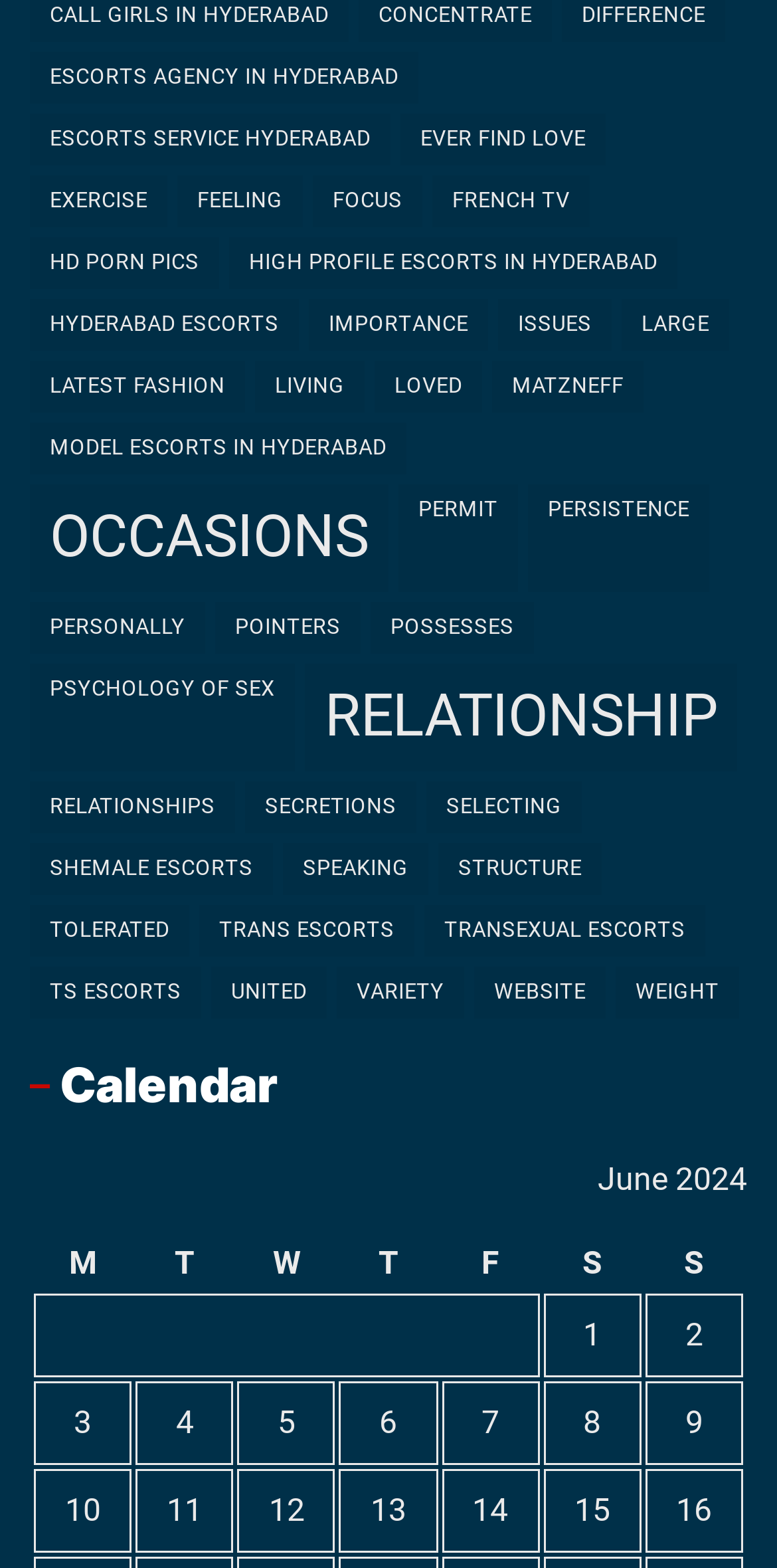What is the longest link text on the webpage?
Based on the screenshot, give a detailed explanation to answer the question.

After examining all the link texts on the webpage, I found that the longest link text is 'HIGH PROFILE ESCORTS IN HYDERABAD' which is located at [0.295, 0.151, 0.872, 0.184].